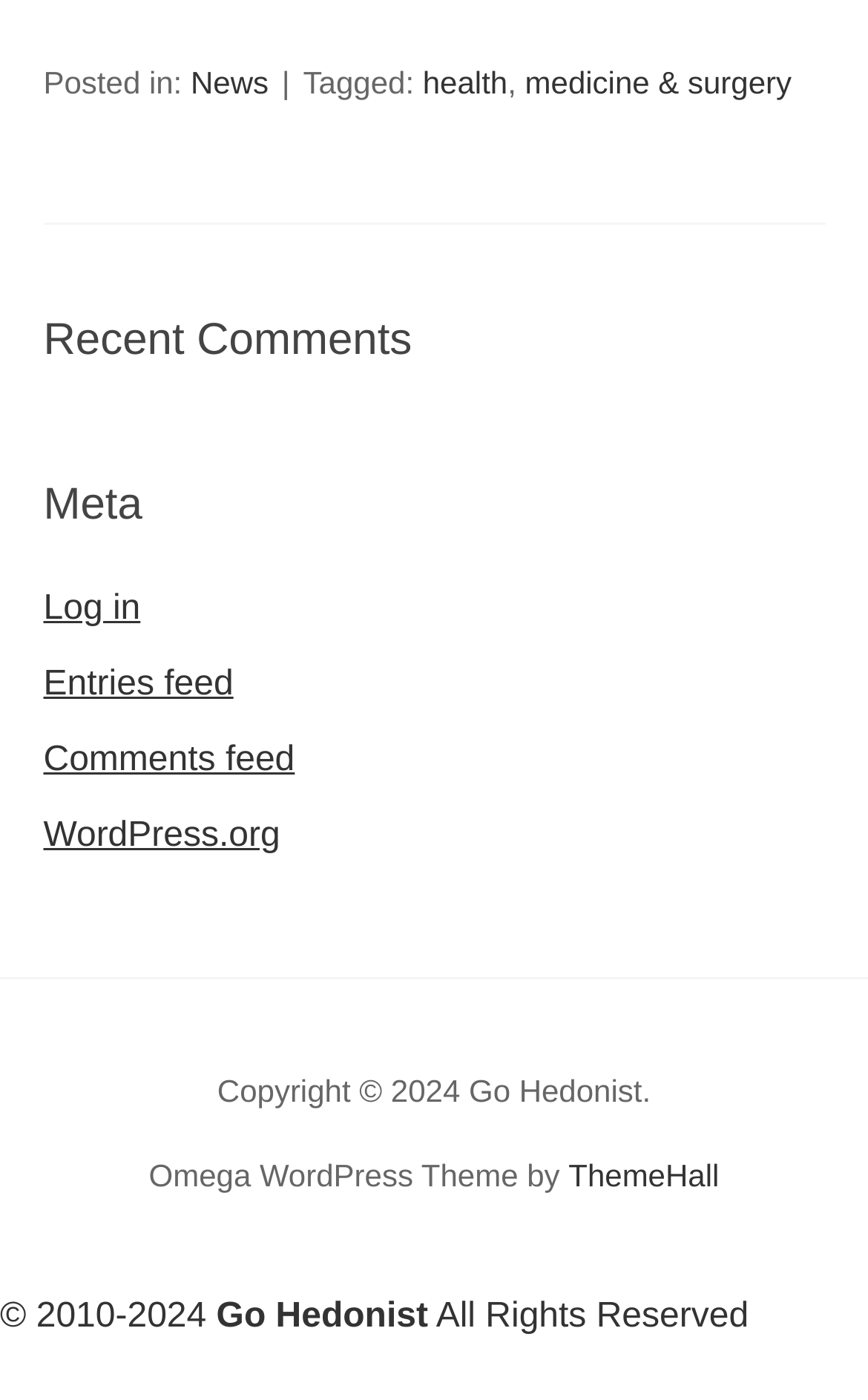What are the tags of the post?
Based on the image, give a one-word or short phrase answer.

health, medicine & surgery